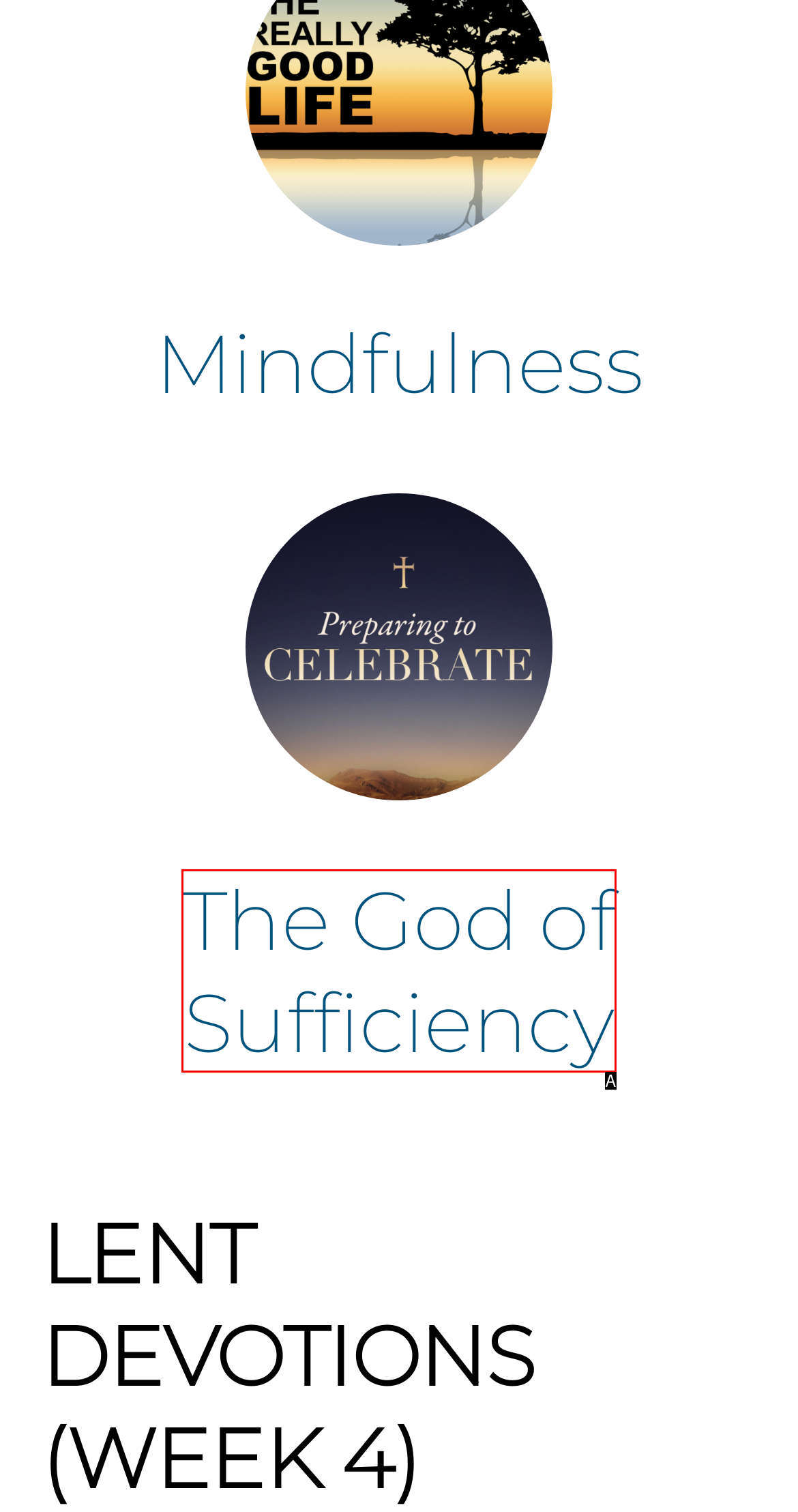Tell me which option best matches this description: The God of Sufficiency
Answer with the letter of the matching option directly from the given choices.

A